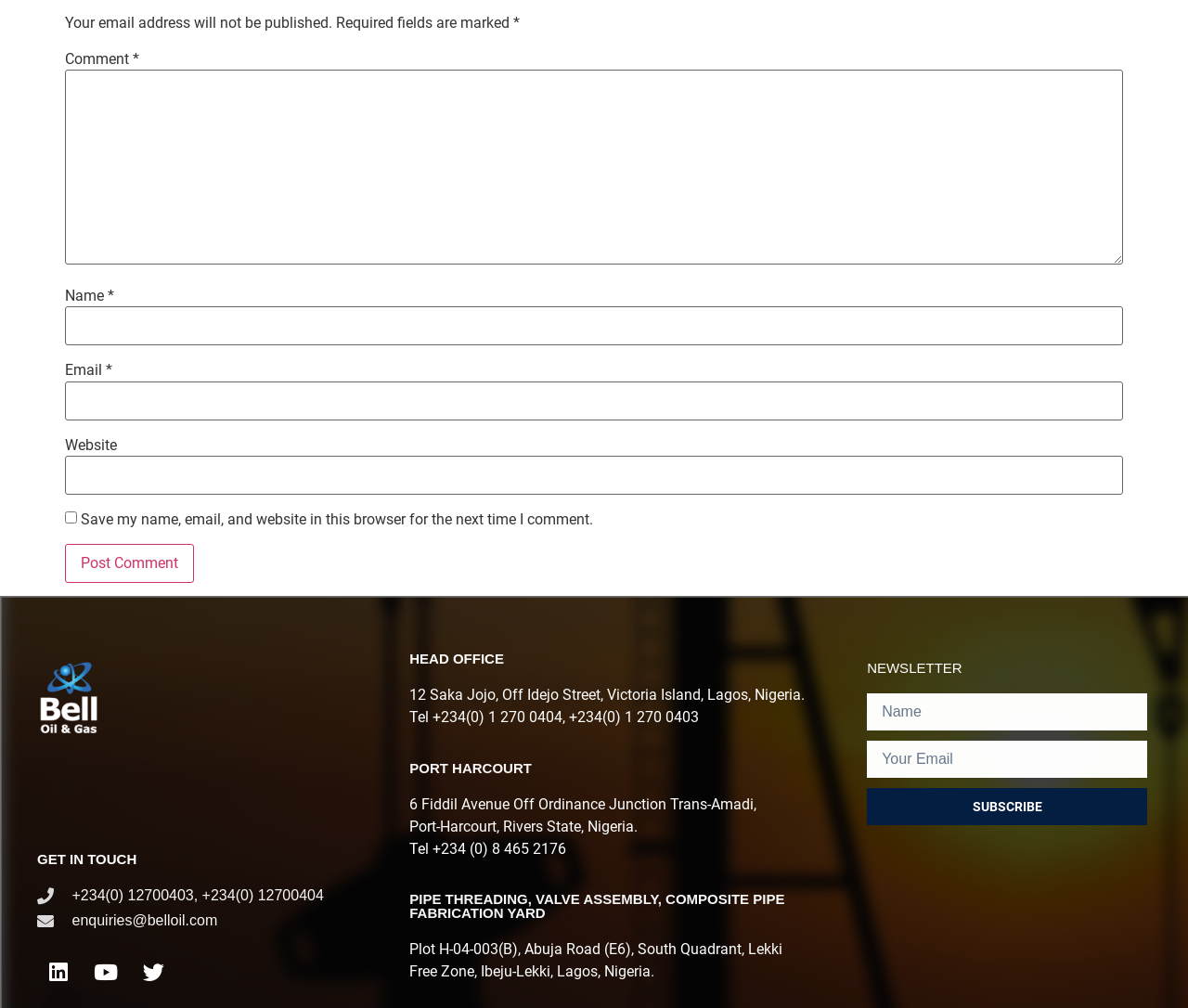Please find the bounding box coordinates in the format (top-left x, top-left y, bottom-right x, bottom-right y) for the given element description. Ensure the coordinates are floating point numbers between 0 and 1. Description: parent_node: Name name="form_fields[field_1]" placeholder="Name"

[0.73, 0.688, 0.966, 0.725]